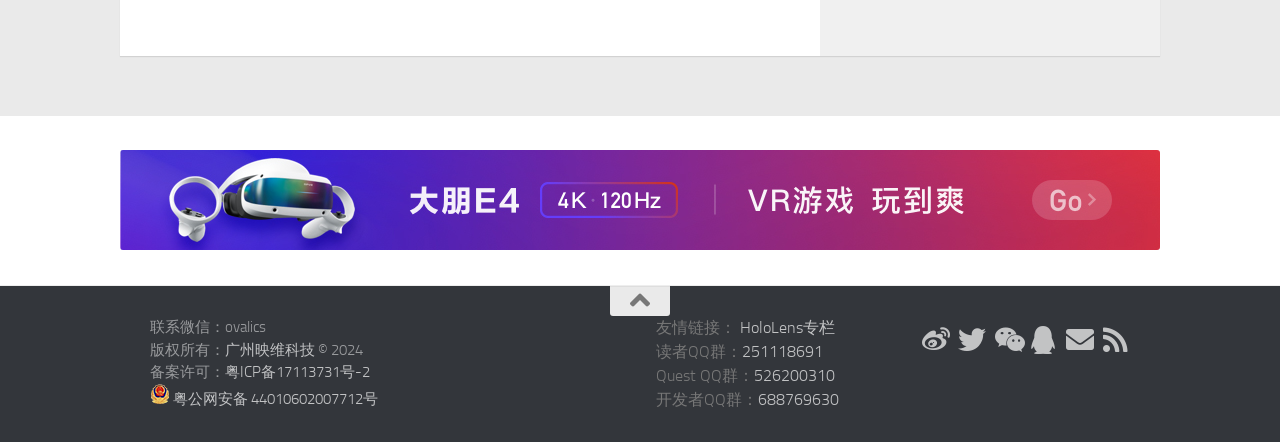Locate the bounding box coordinates of the clickable region to complete the following instruction: "Visit the website of Guangzhou Yingwei Technology."

[0.176, 0.771, 0.246, 0.812]